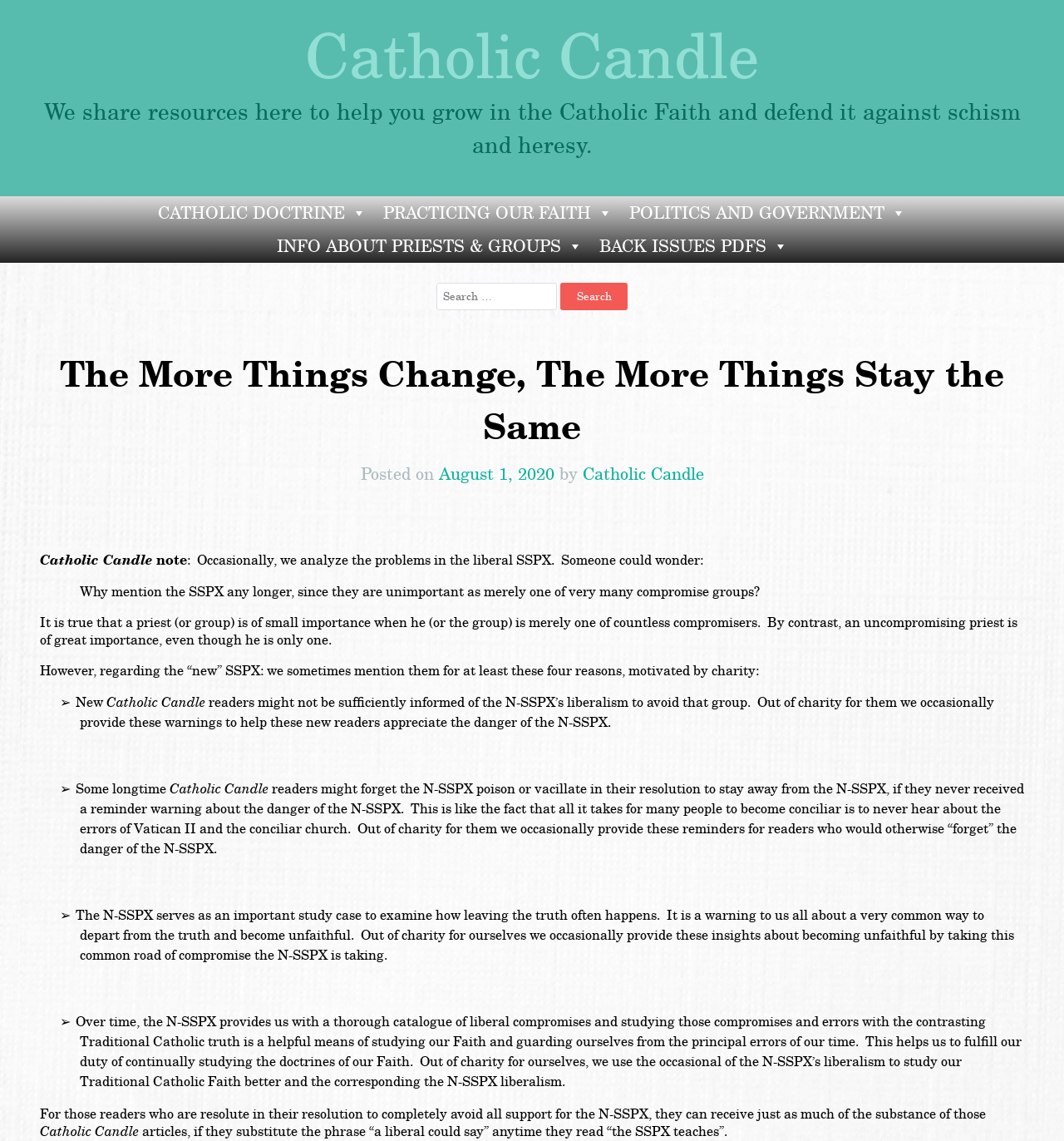Please locate the clickable area by providing the bounding box coordinates to follow this instruction: "Go to the INFO ABOUT PRIESTS & GROUPS page".

[0.252, 0.201, 0.555, 0.23]